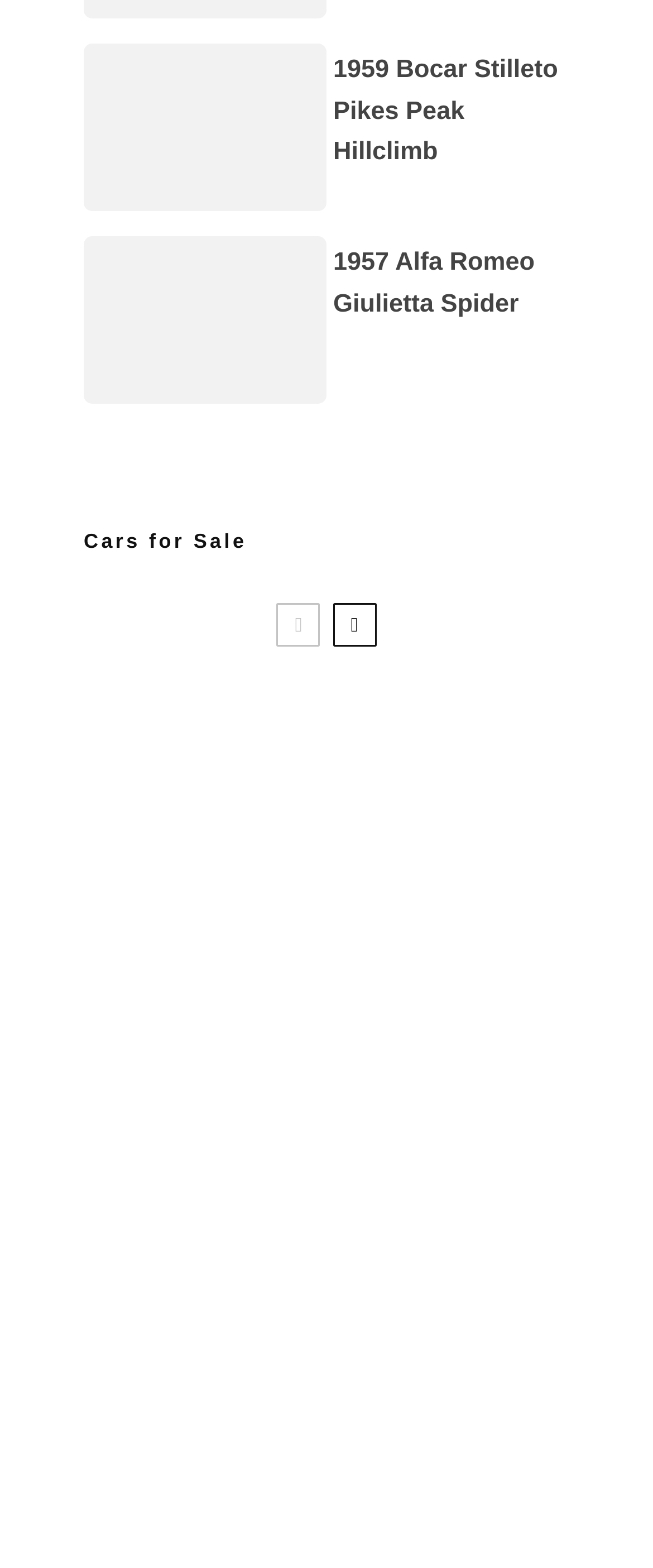Respond with a single word or phrase to the following question: How many articles are on this webpage?

4